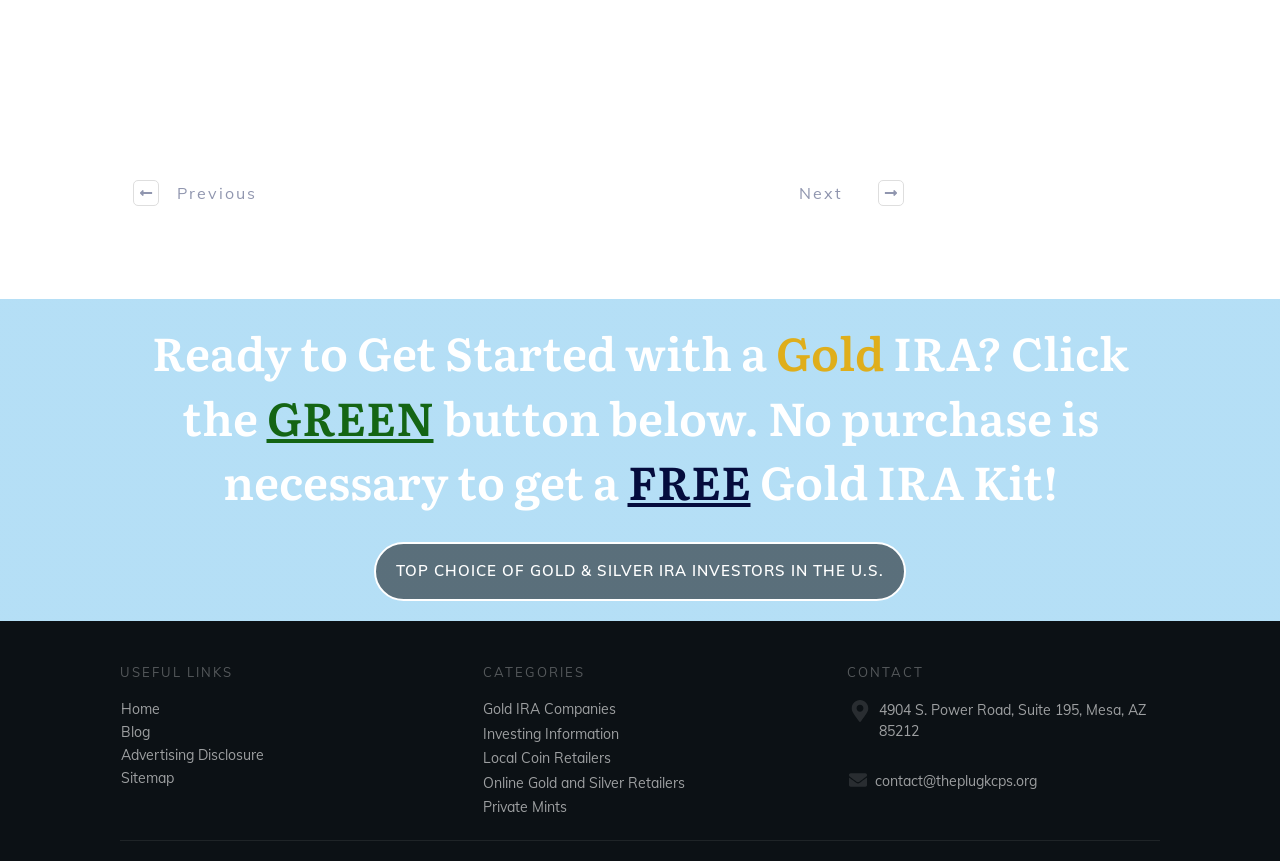Please determine the bounding box coordinates for the UI element described here. Use the format (top-left x, top-left y, bottom-right x, bottom-right y) with values bounded between 0 and 1: Online Gold and Silver Retailers

[0.378, 0.896, 0.535, 0.922]